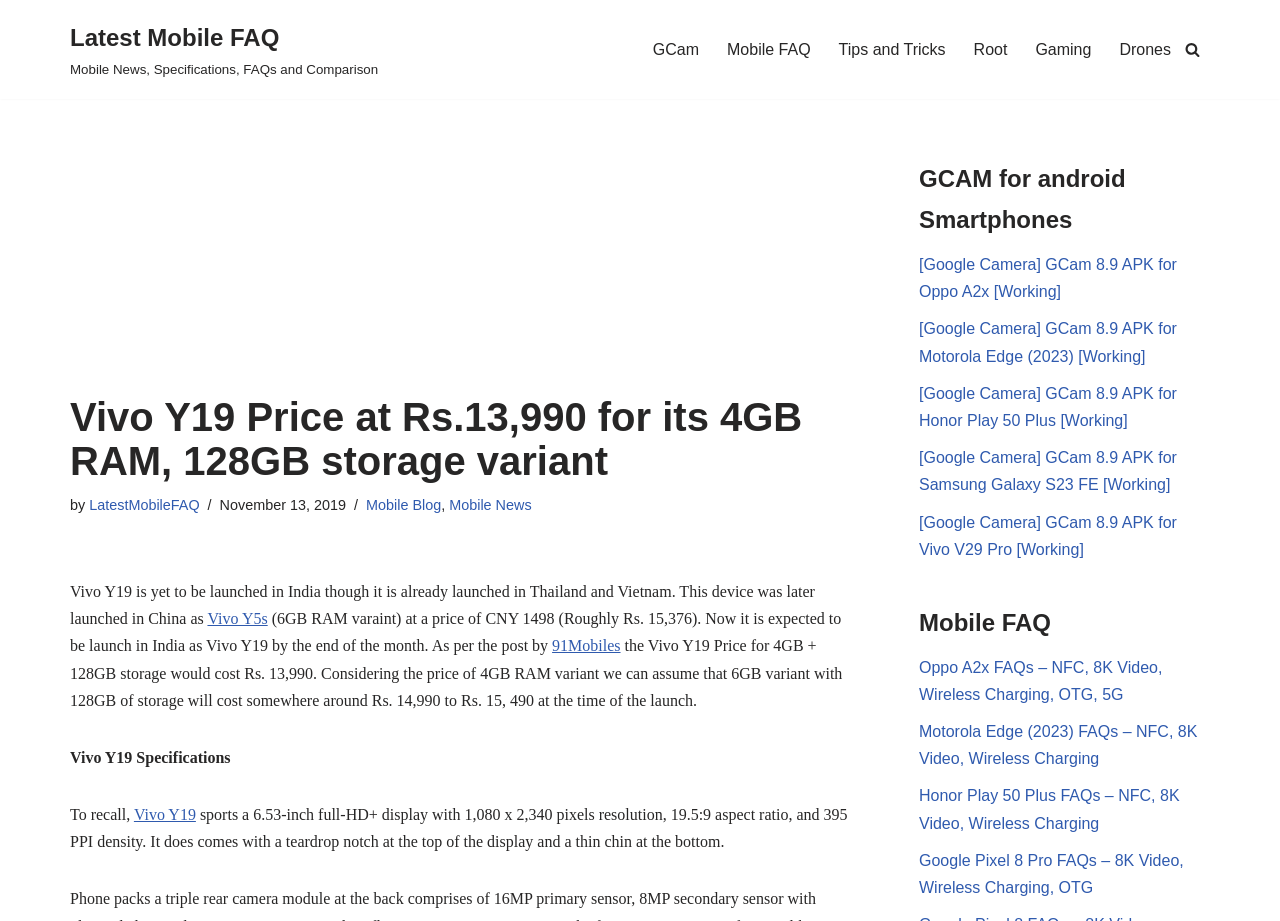What is the expected price of Vivo Y19 in India?
Please provide a comprehensive answer based on the contents of the image.

Based on the webpage content, it is mentioned that the Vivo Y19 price for 4GB + 128GB storage would cost Rs. 13,990. This information is provided in the paragraph that discusses the expected launch of Vivo Y19 in India.